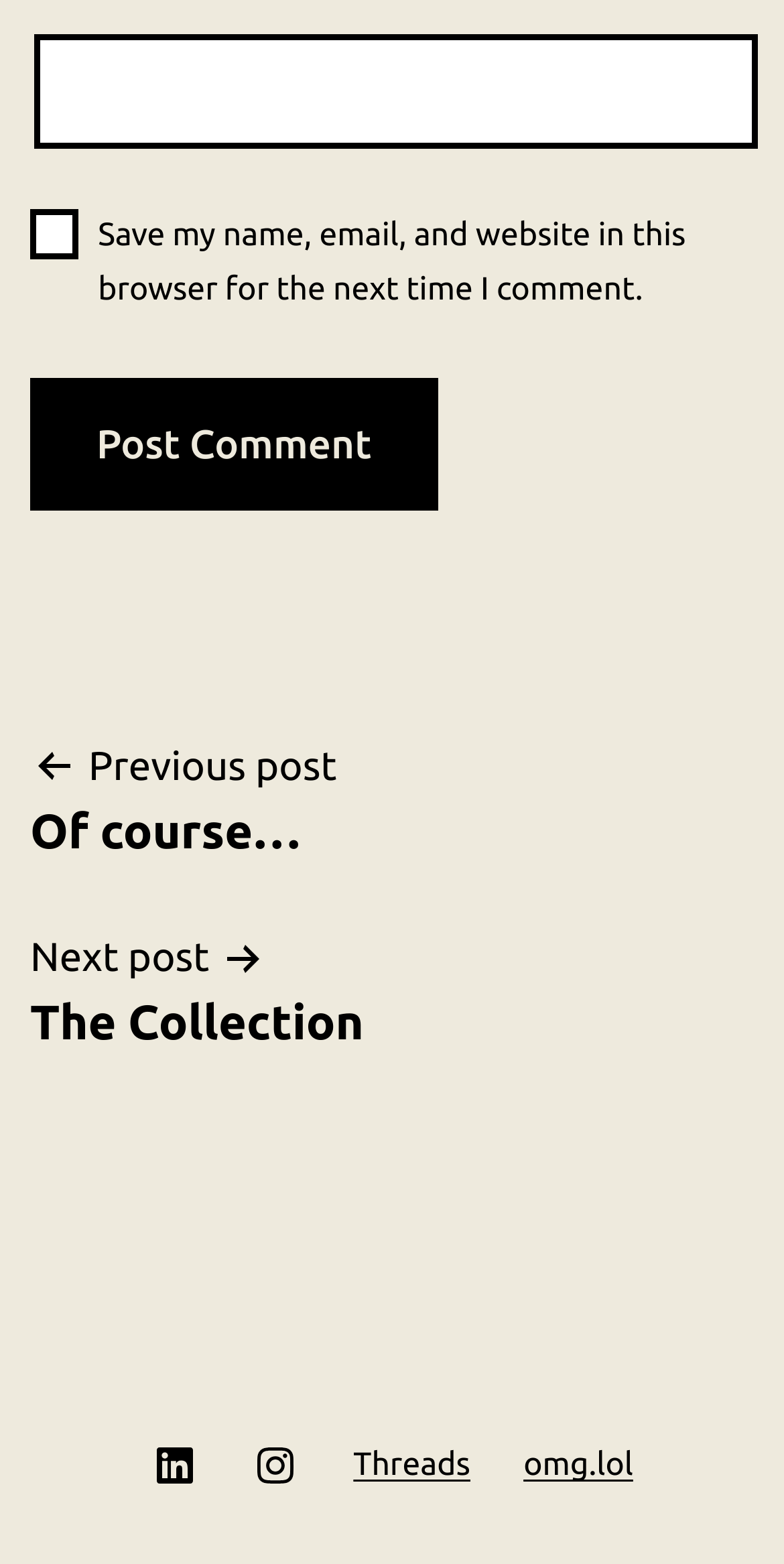Answer with a single word or phrase: 
What is the type of content on this webpage?

Blog post